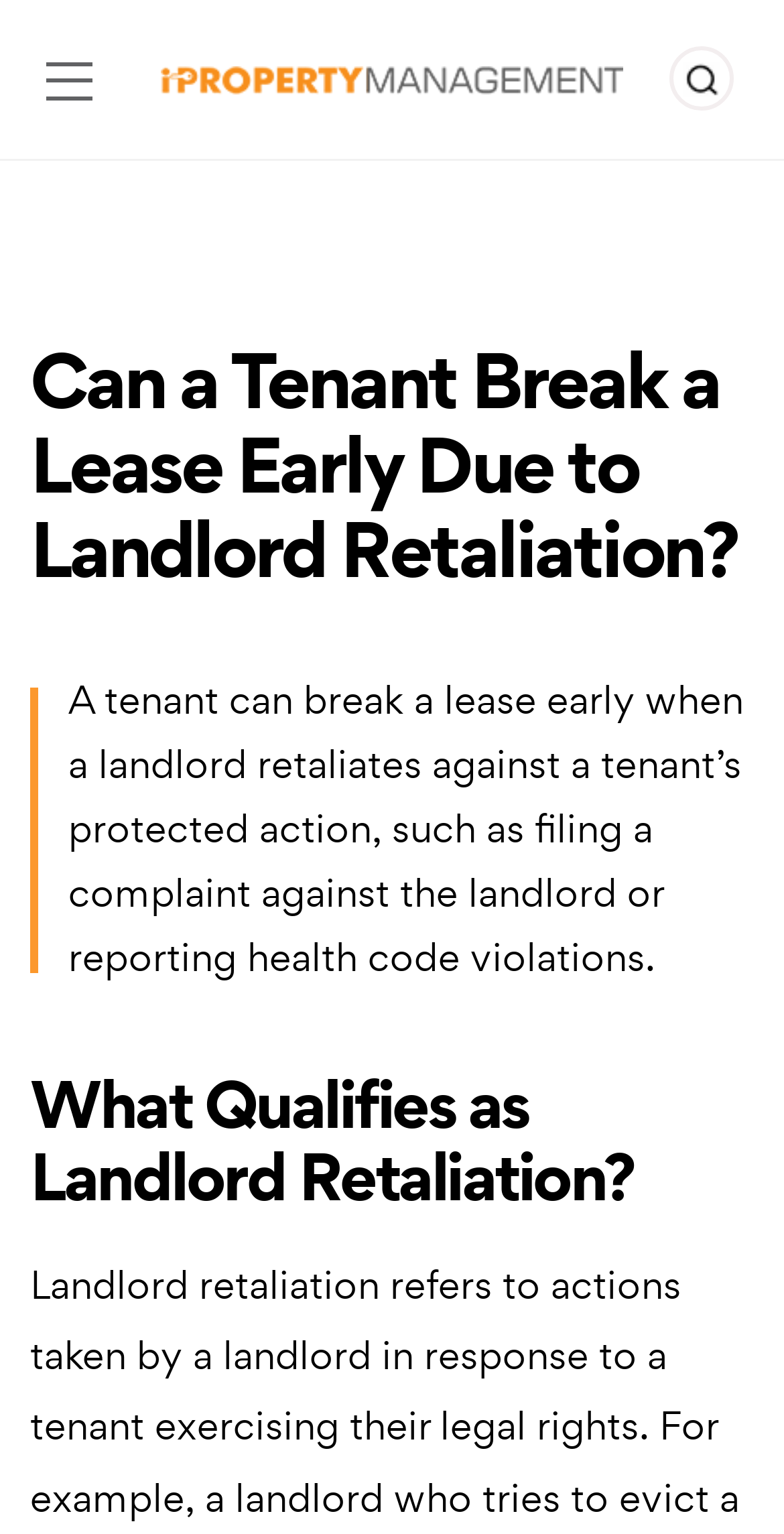Please locate the UI element described by "parent_node: Laws aria-label="Toggle Menu"" and provide its bounding box coordinates.

[0.031, 0.026, 0.146, 0.081]